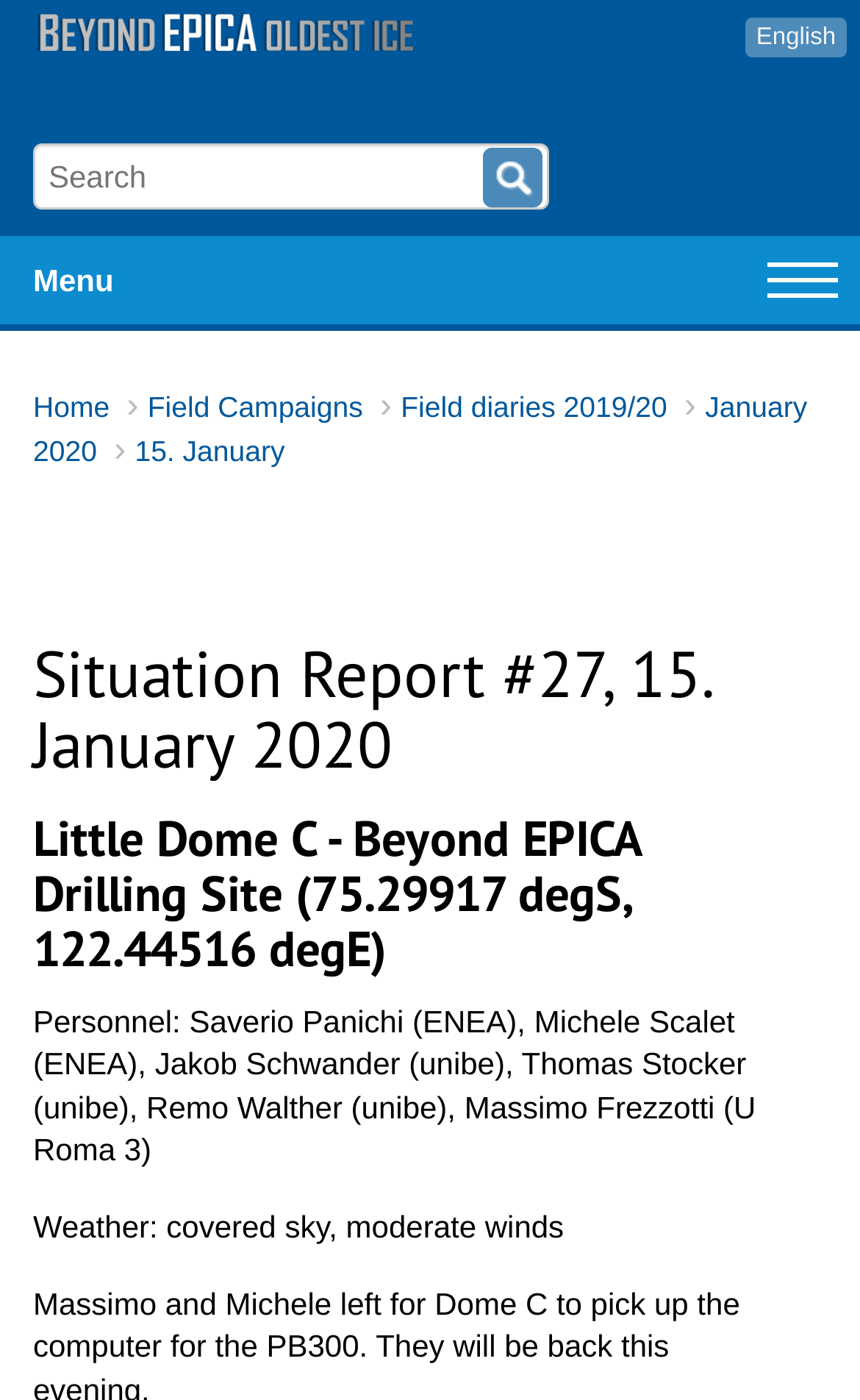Using the description: "Field Campaigns", identify the bounding box of the corresponding UI element in the screenshot.

[0.172, 0.279, 0.422, 0.303]